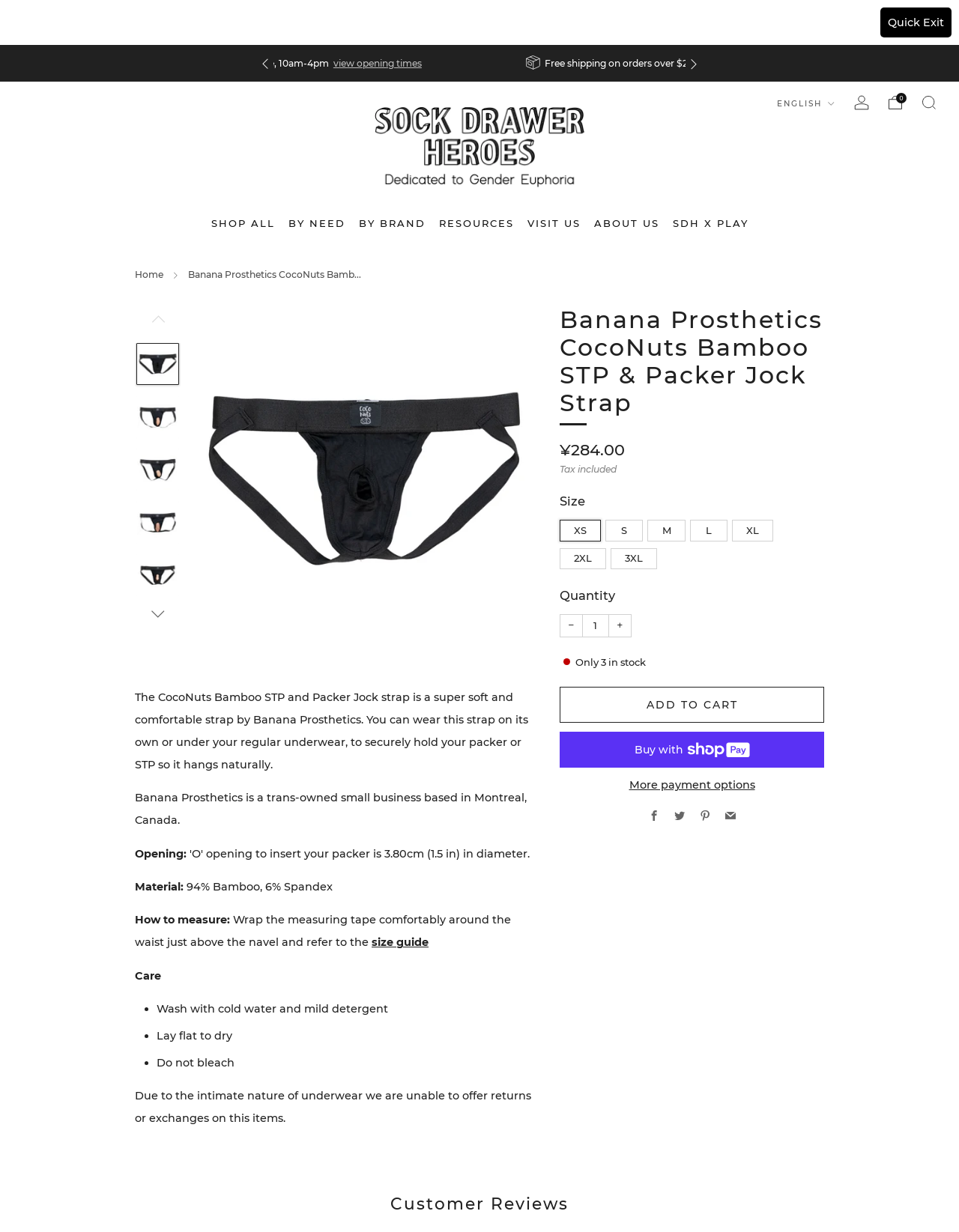Please identify the bounding box coordinates of the clickable area that will fulfill the following instruction: "Search for something". The coordinates should be in the format of four float numbers between 0 and 1, i.e., [left, top, right, bottom].

None